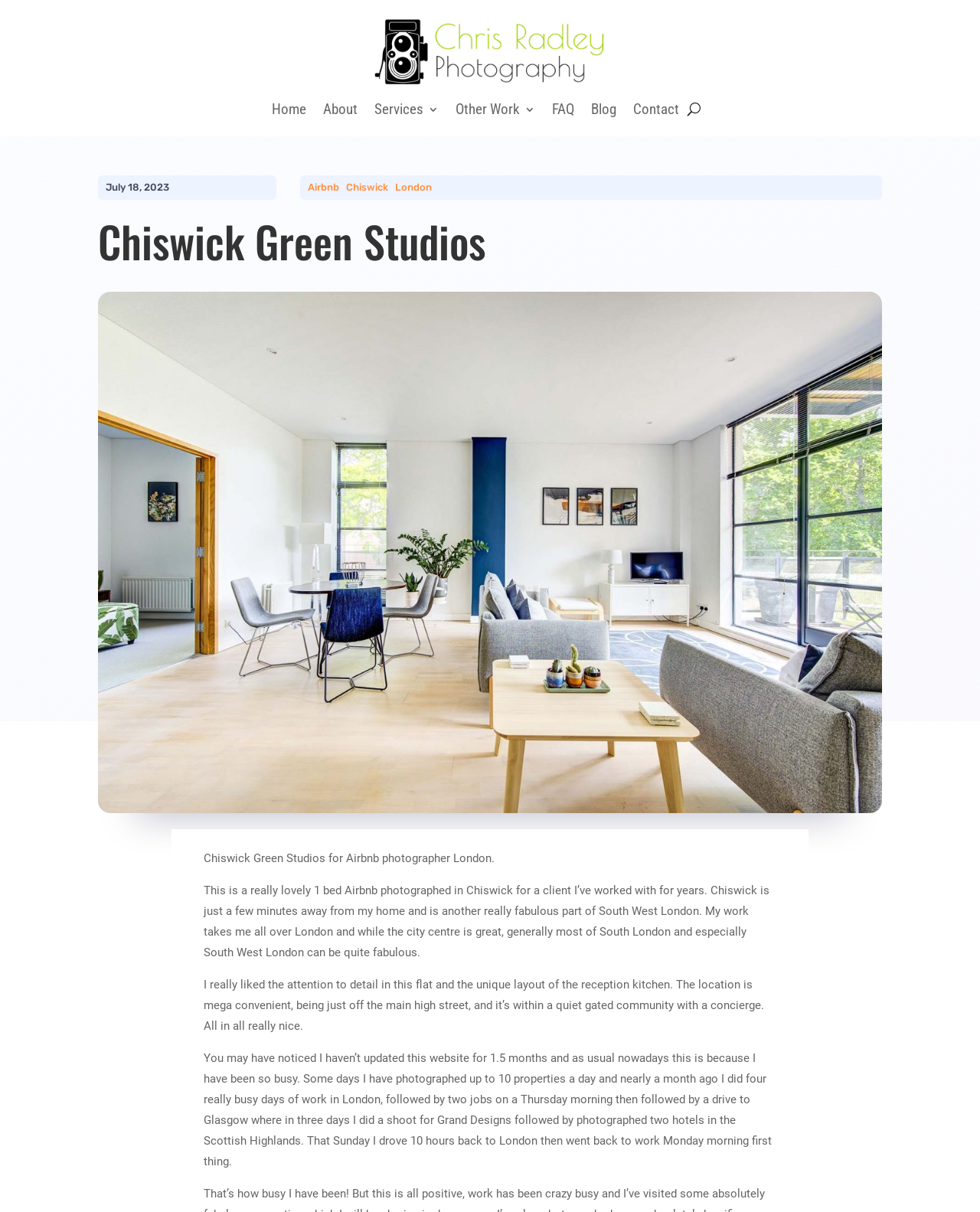Identify the bounding box coordinates of the clickable region to carry out the given instruction: "Click the 'Contact' link".

[0.646, 0.086, 0.693, 0.1]